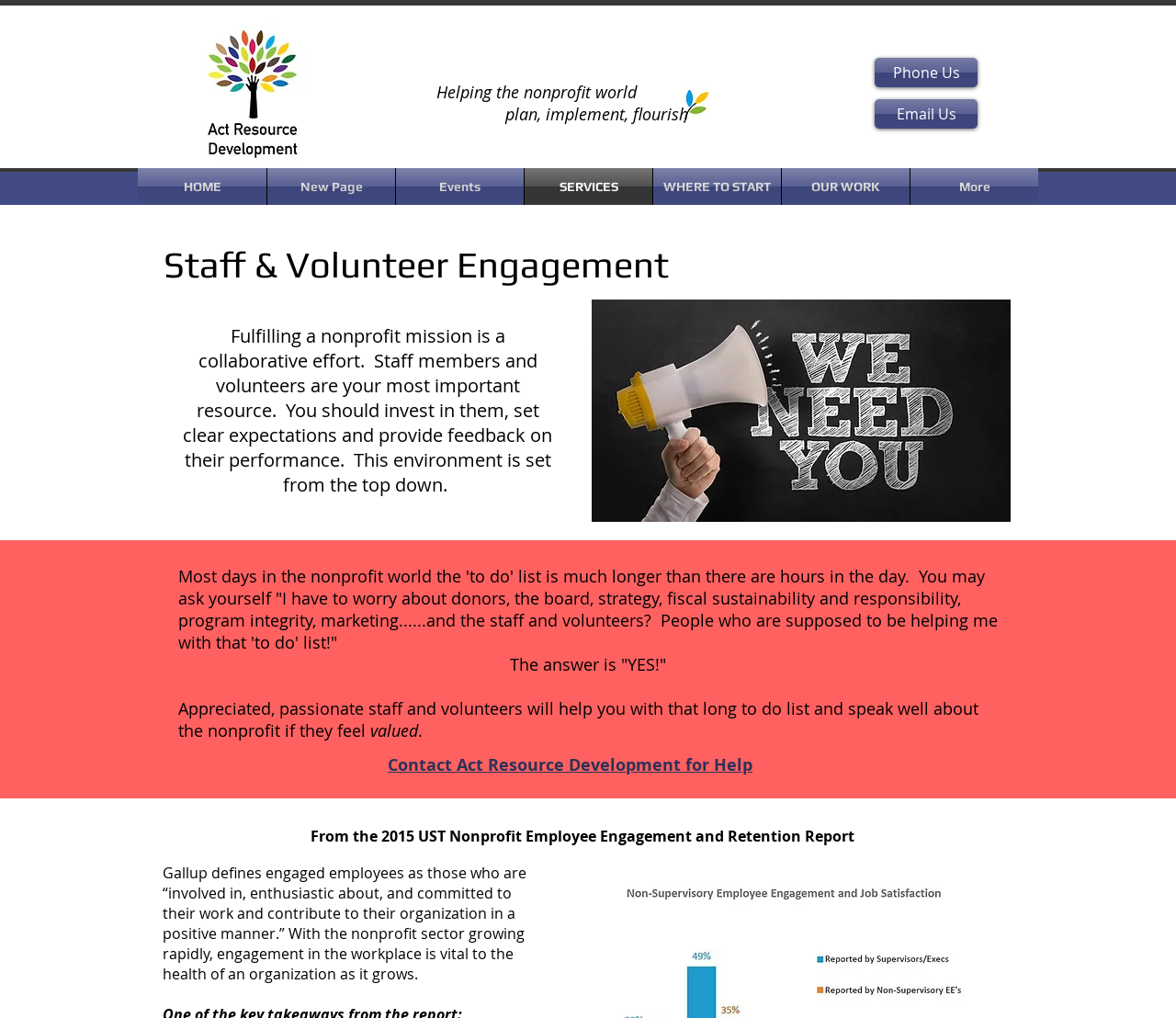Pinpoint the bounding box coordinates of the area that must be clicked to complete this instruction: "Email Us".

[0.744, 0.097, 0.831, 0.126]